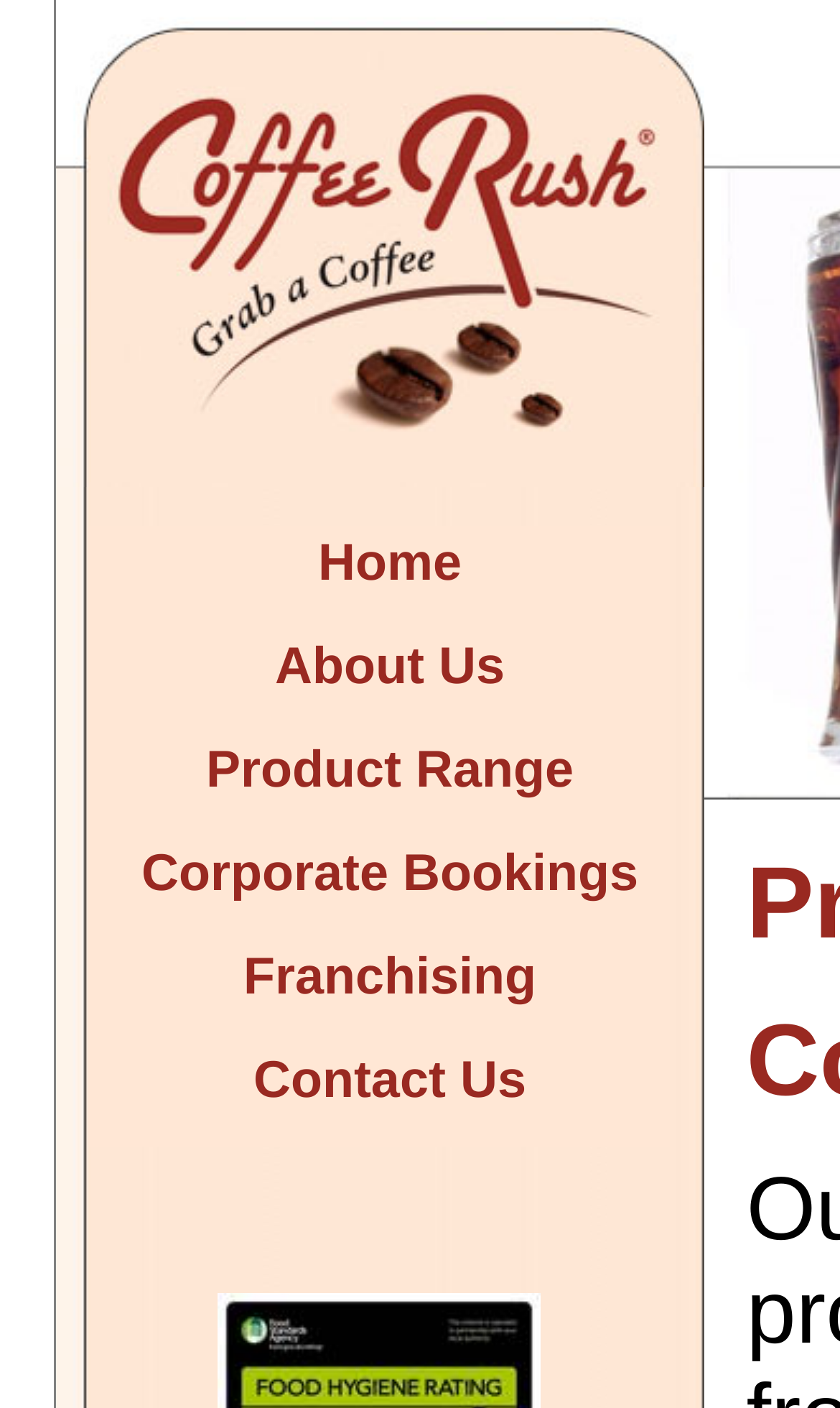Give an in-depth explanation of the webpage layout and content.

The webpage is titled "Coffee Rush | Grab a Coffee" and features a prominent image with the same title, taking up most of the top section of the page. Below the image, there is a row of six links, aligned horizontally, which are "Home", "About Us", "Product Range", "Corporate Bookings", "Franchising", and "Contact Us", in that order from left to right. These links are positioned in the upper-middle section of the page, with the "Home" link on the left and the "Contact Us" link on the right.